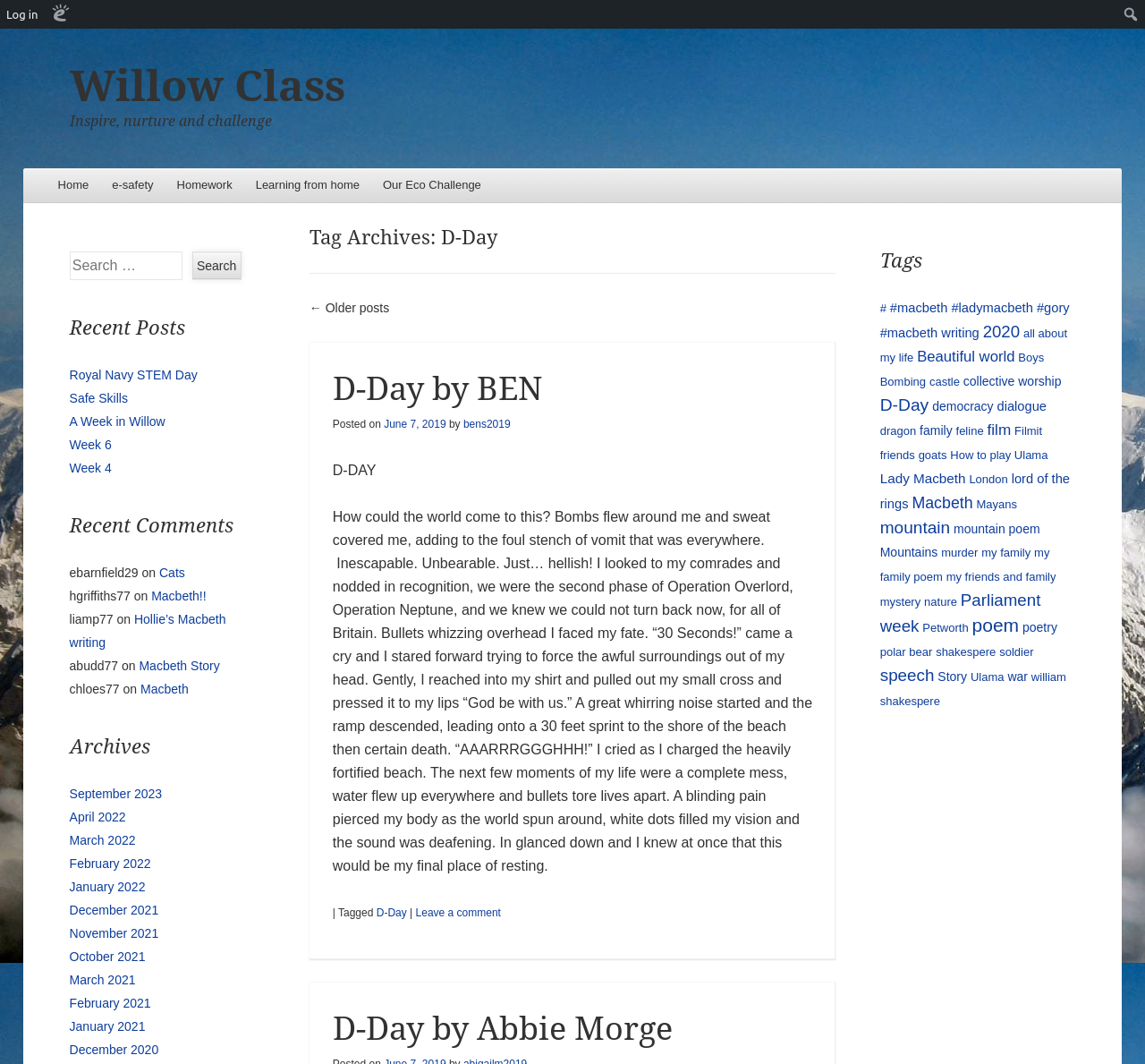Determine the bounding box coordinates of the area to click in order to meet this instruction: "Search for something".

[0.061, 0.236, 0.16, 0.263]